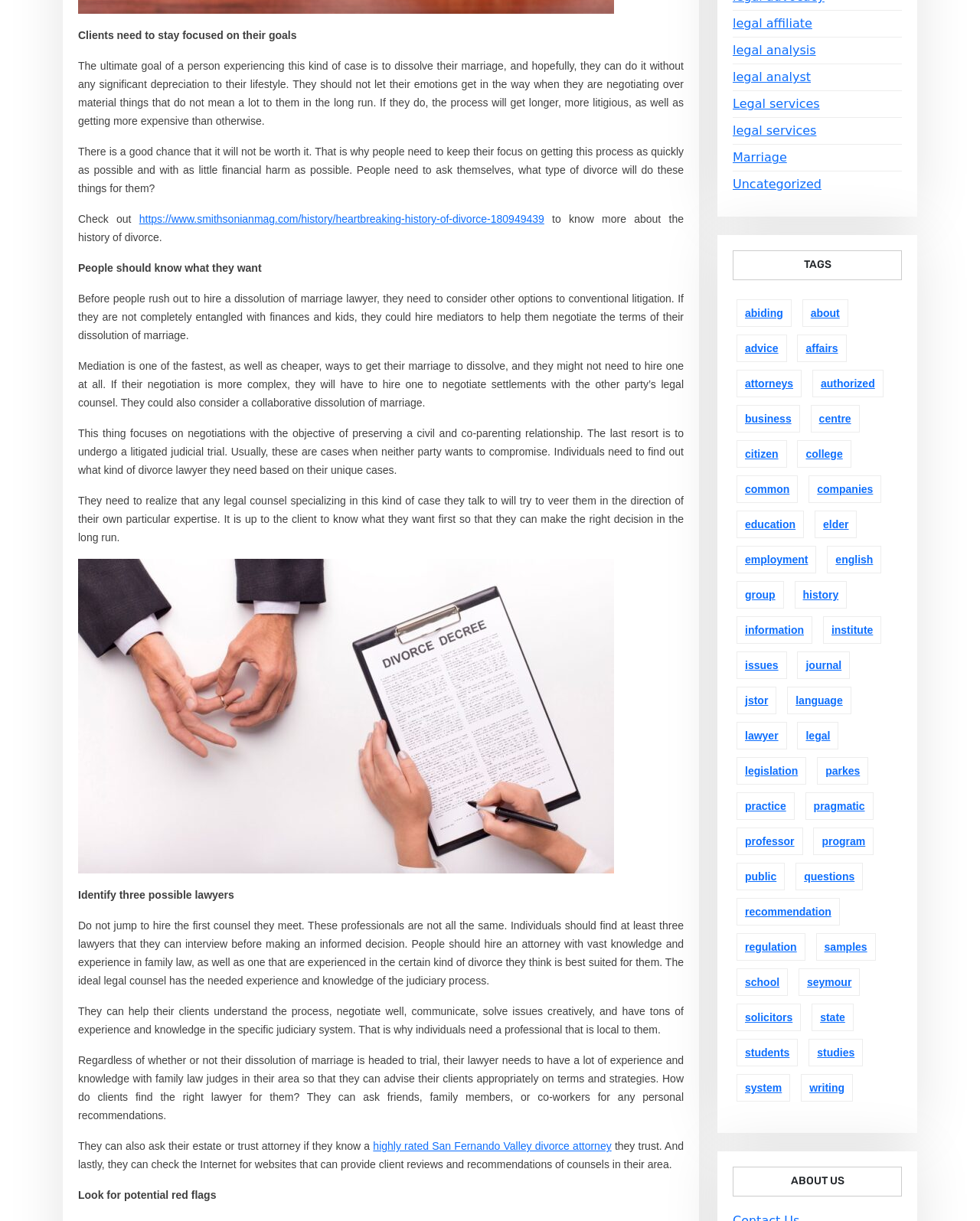What is the ultimate goal of a person experiencing a divorce?
Please use the image to provide a one-word or short phrase answer.

to dissolve their marriage